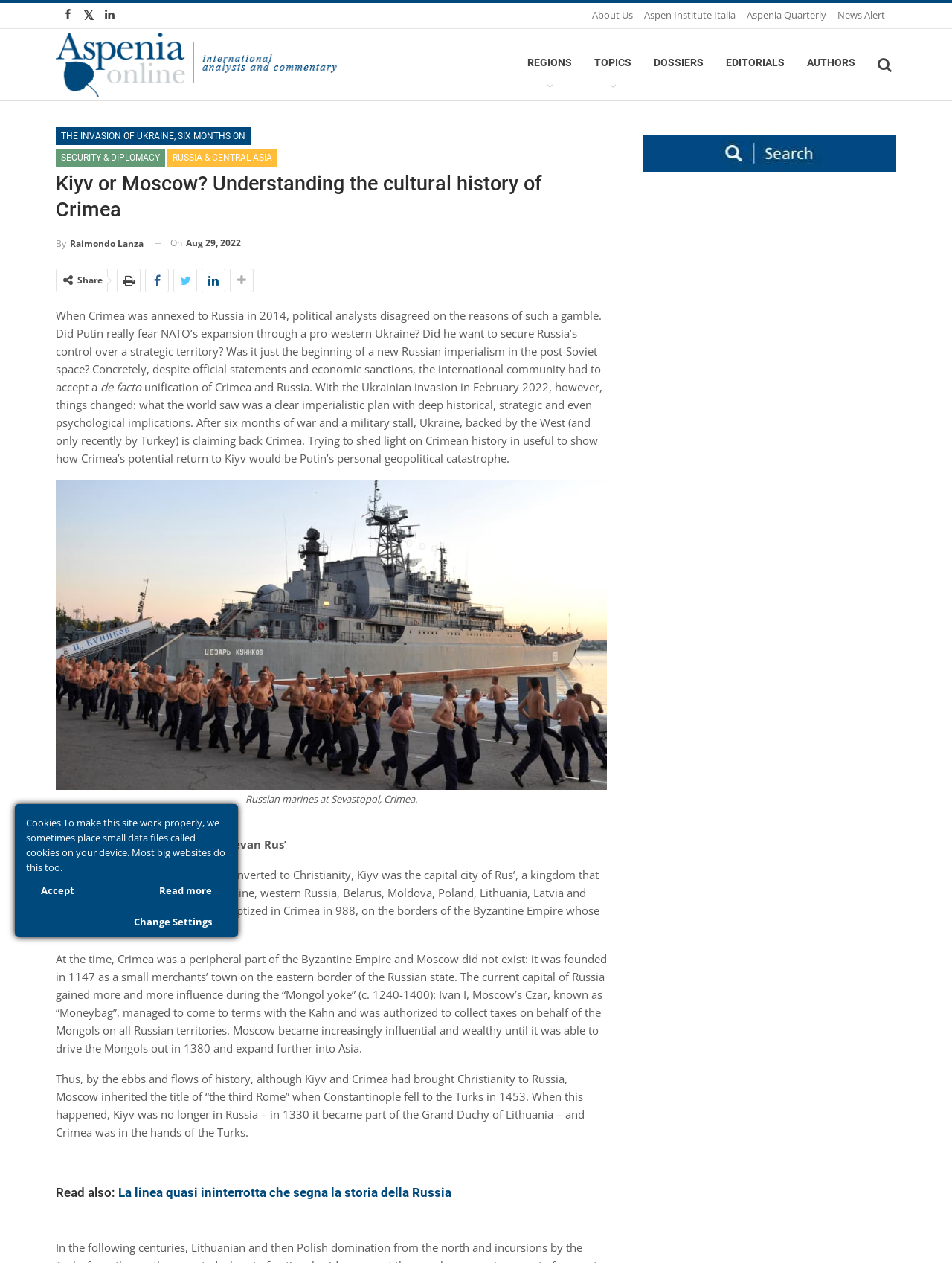Identify the bounding box coordinates of the clickable region required to complete the instruction: "Read the article by Raimondo Lanza". The coordinates should be given as four float numbers within the range of 0 and 1, i.e., [left, top, right, bottom].

[0.059, 0.185, 0.151, 0.201]